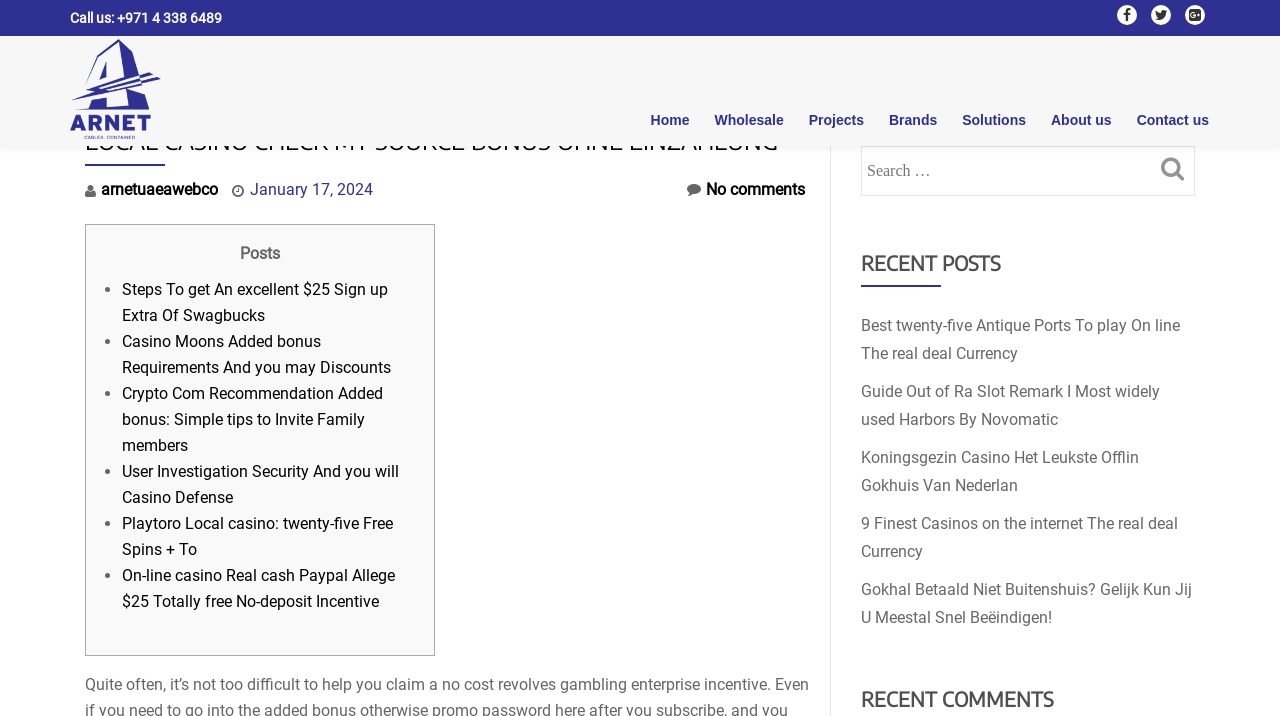Using details from the image, please answer the following question comprehensively:
How many recent posts are listed?

I counted the number of recent posts by looking at the links under the 'RECENT POSTS' heading. I found five links: 'Best 25 Antique Ports To play On line The real deal Currency', 'Guide Out of Ra Slot Remark I Most widely used Harbors By Novomatic', 'Koningsgezin Casino Het Leukste Offlin Gokhuis Van Nederlan', '9 Finest Casinos on the internet The real deal Currency', and 'Gokhal Betaald Niet Buitenshuis? Gelijk Kun Jij U Meestal Snel Beëindigen!'.